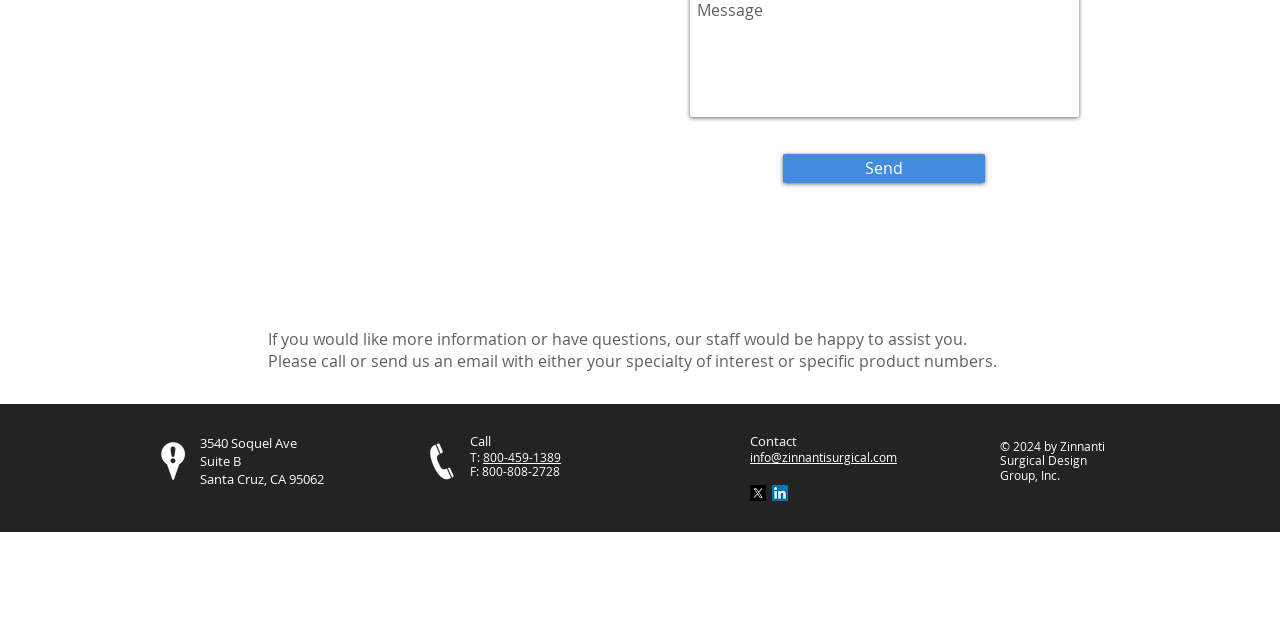Given the description "800-459-1389", provide the bounding box coordinates of the corresponding UI element.

[0.377, 0.701, 0.438, 0.726]